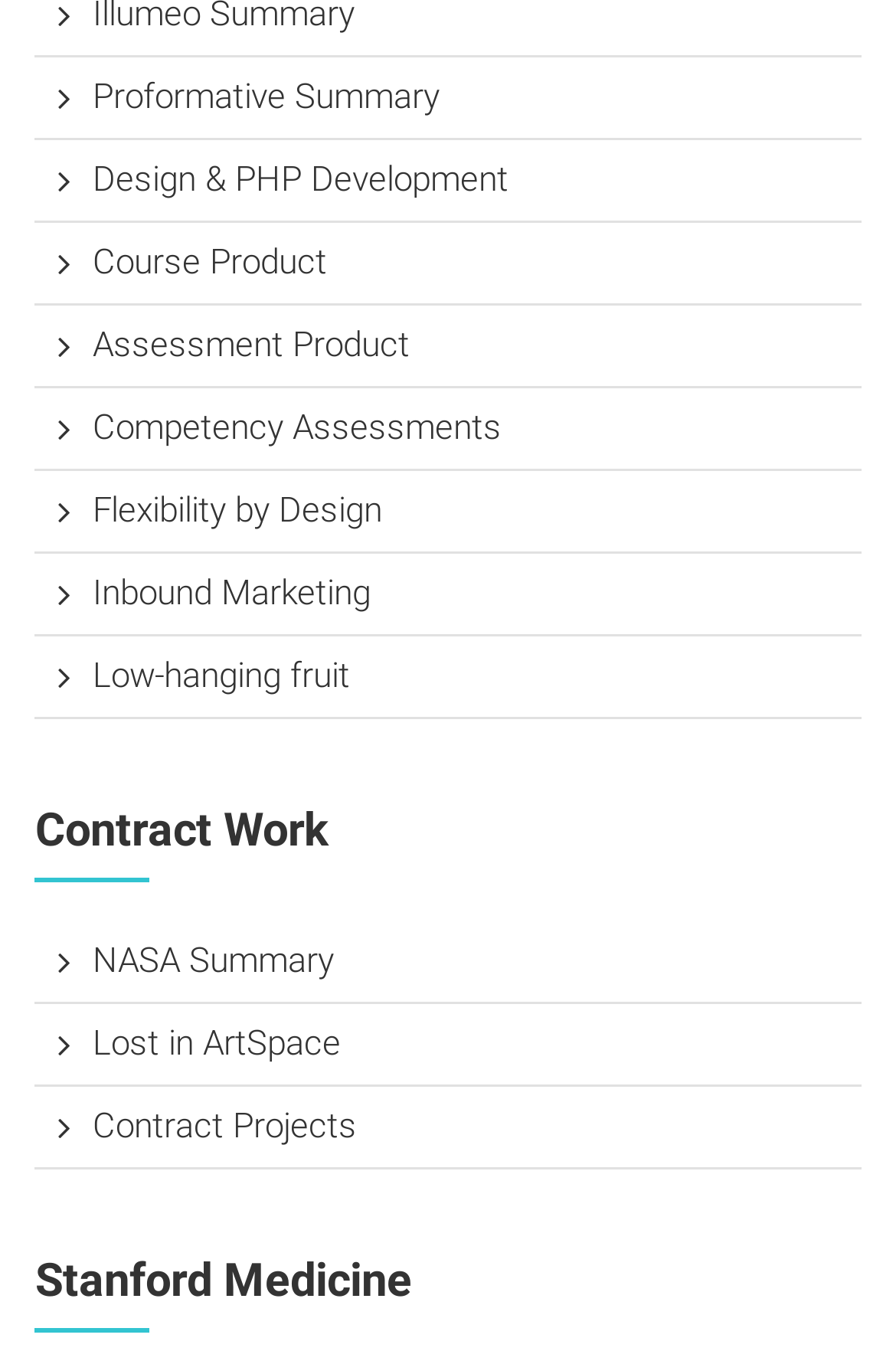What is the first link on the webpage? Observe the screenshot and provide a one-word or short phrase answer.

Proformative Summary